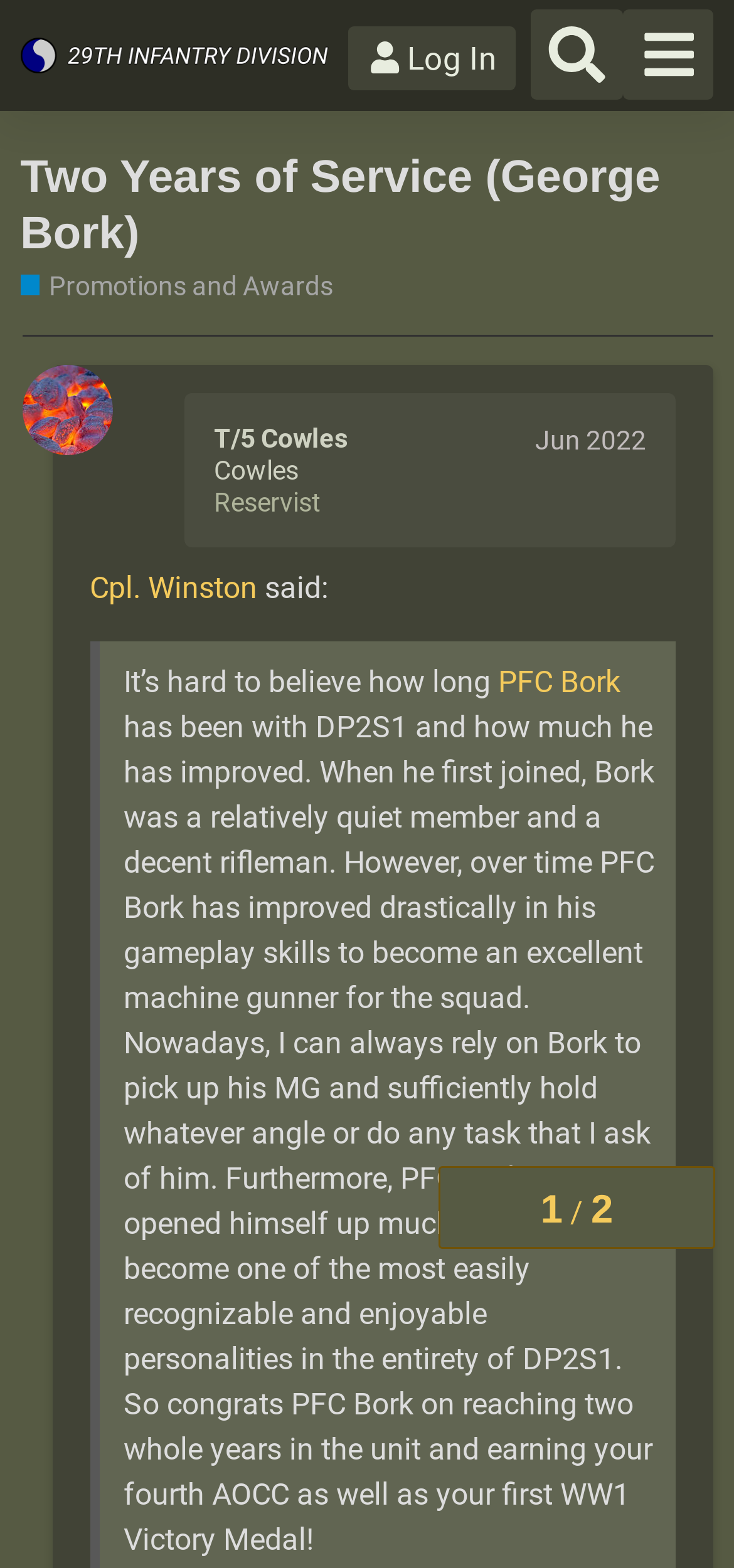Use a single word or phrase to answer the question: 
What is the award that PFC Bork has earned?

AOCC and WW1 Victory Medal